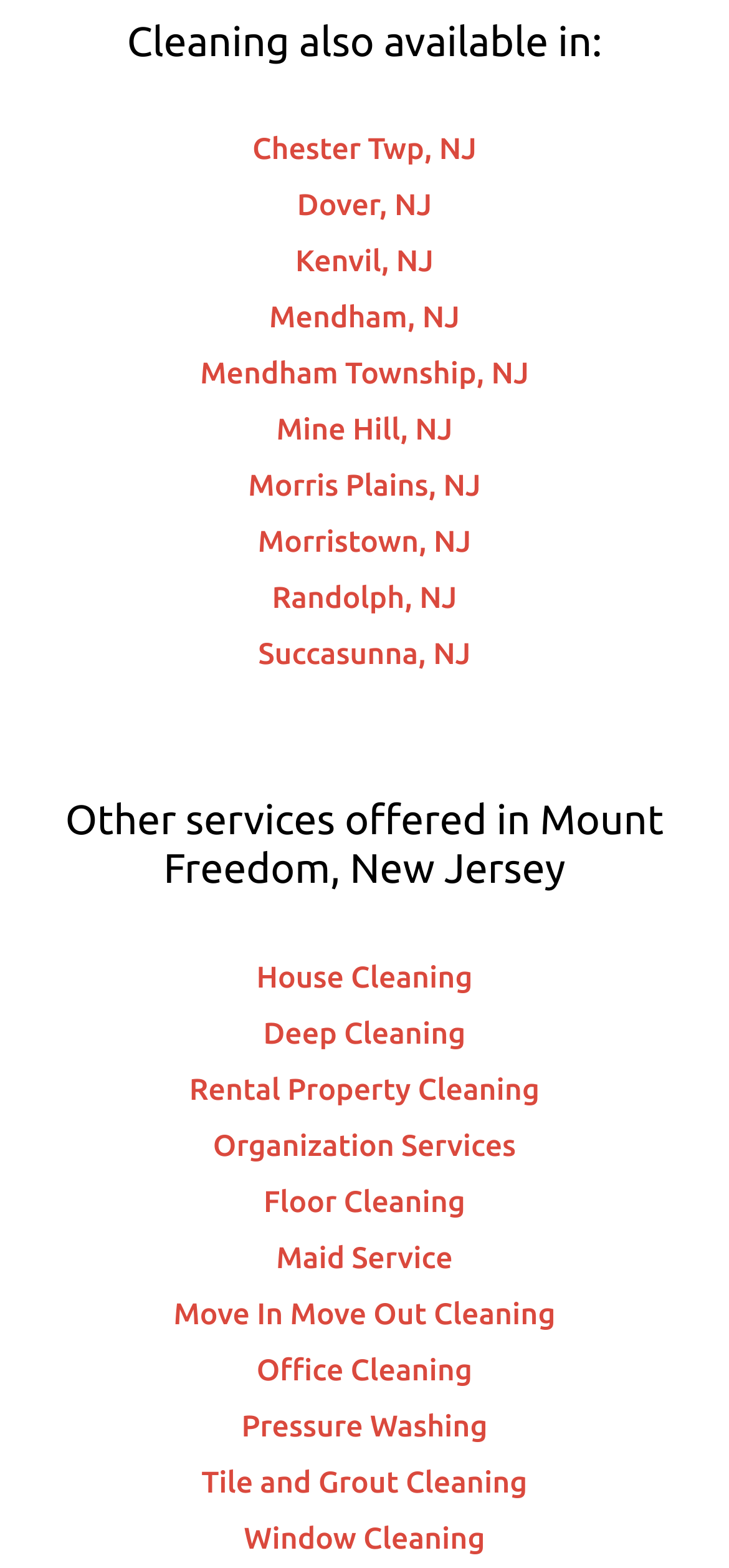Find the bounding box coordinates for the UI element whose description is: "HOME". The coordinates should be four float numbers between 0 and 1, in the format [left, top, right, bottom].

None